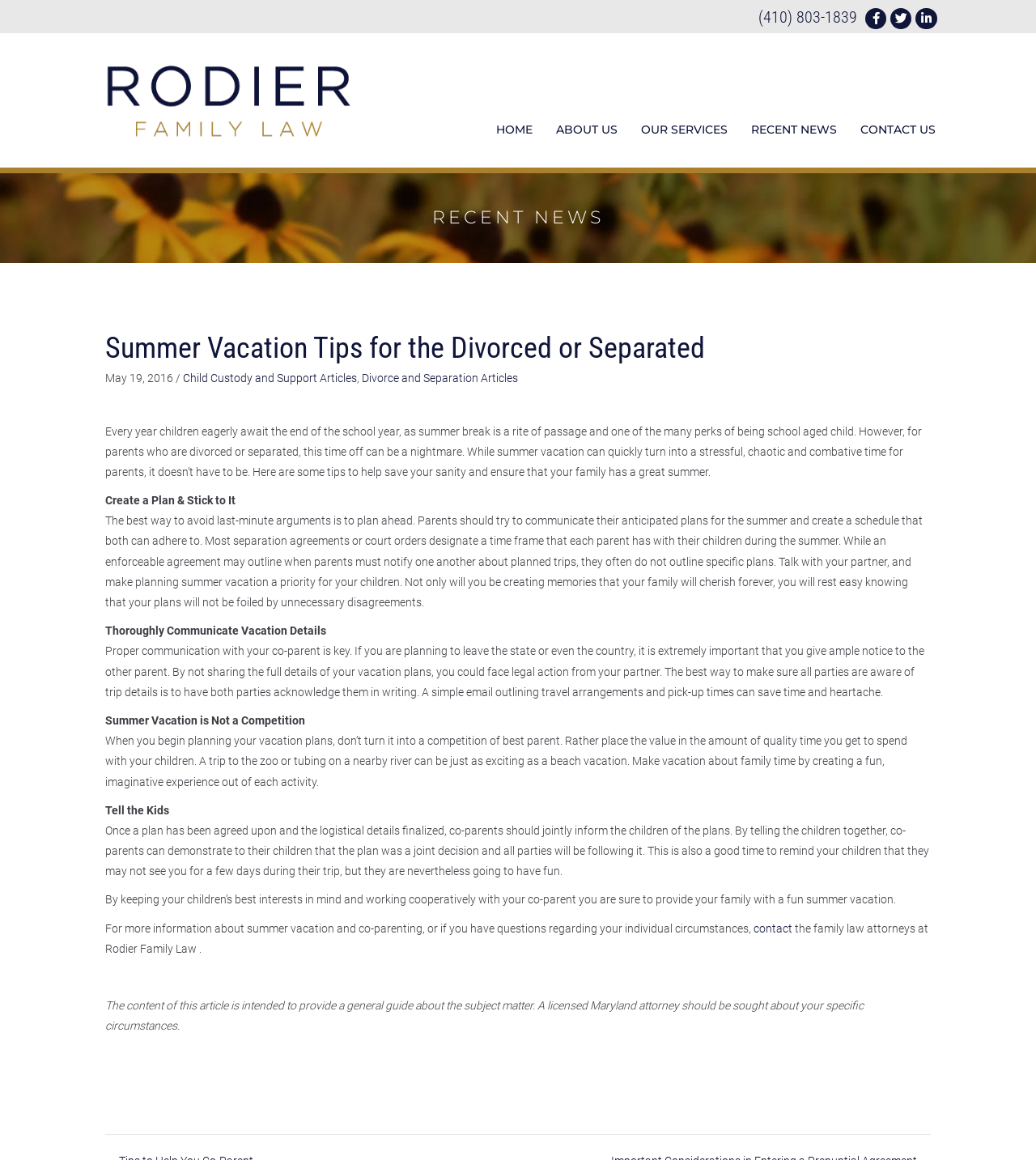Please identify the bounding box coordinates of the element that needs to be clicked to perform the following instruction: "View recent news".

[0.714, 0.093, 0.819, 0.131]